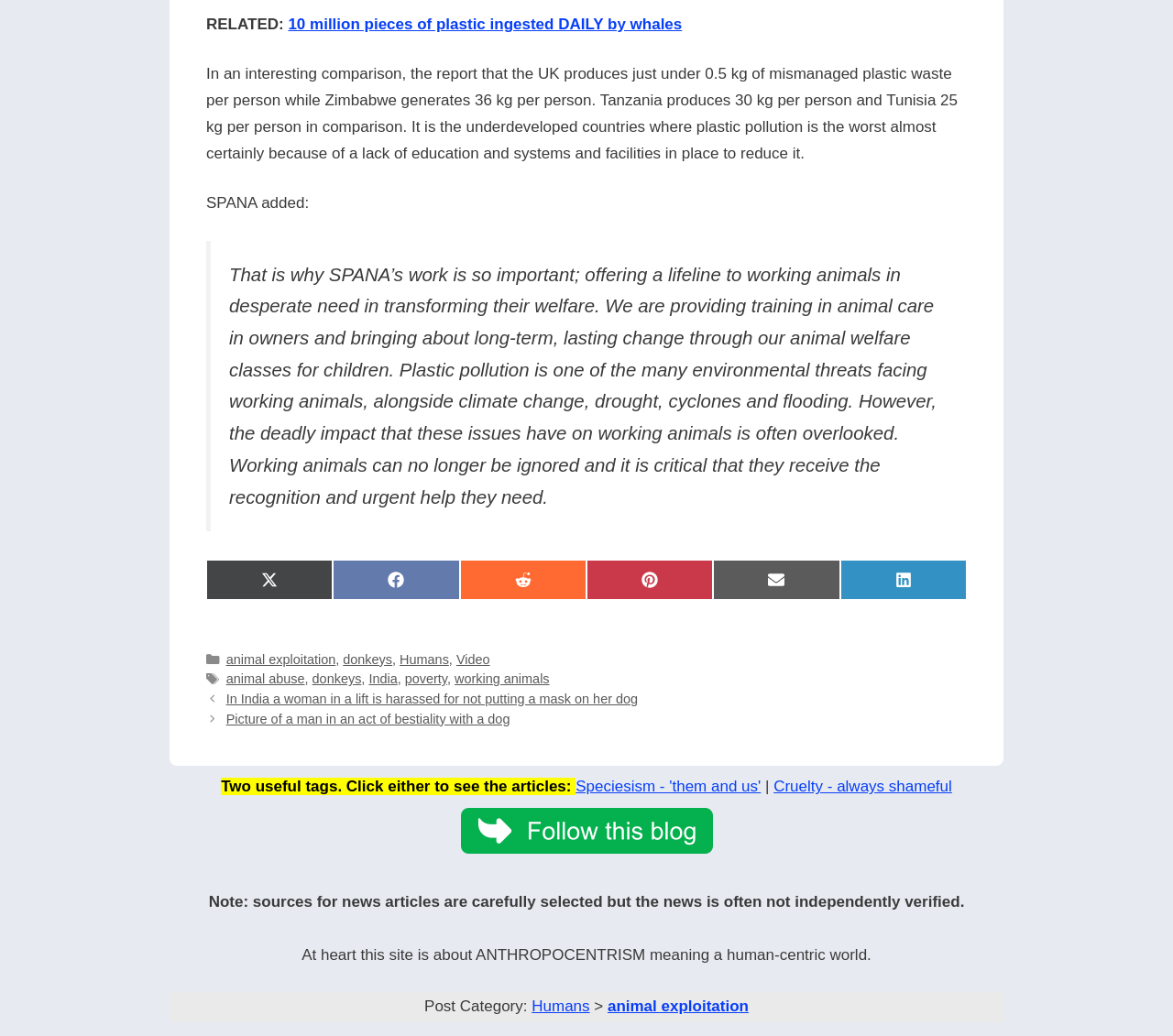Locate the bounding box coordinates of the element's region that should be clicked to carry out the following instruction: "View posts". The coordinates need to be four float numbers between 0 and 1, i.e., [left, top, right, bottom].

[0.176, 0.666, 0.824, 0.704]